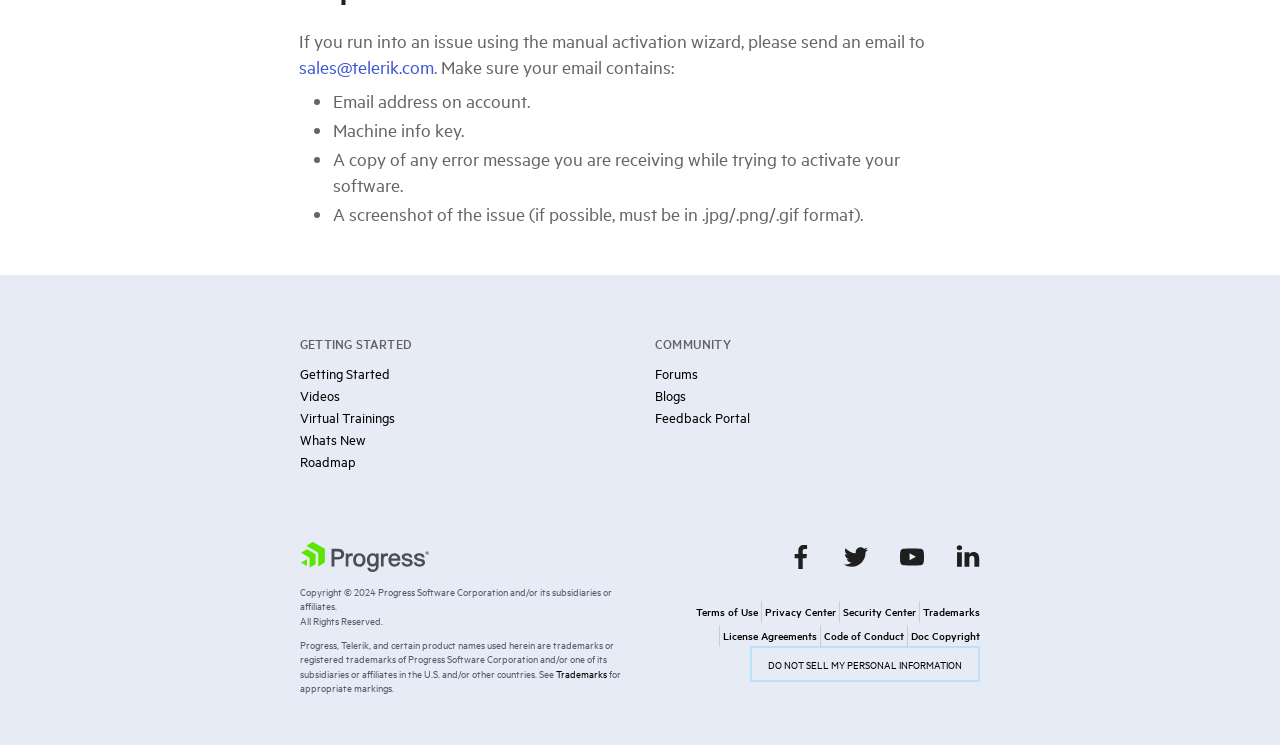Pinpoint the bounding box coordinates of the clickable area necessary to execute the following instruction: "Visit the Forums". The coordinates should be given as four float numbers between 0 and 1, namely [left, top, right, bottom].

[0.512, 0.488, 0.545, 0.512]